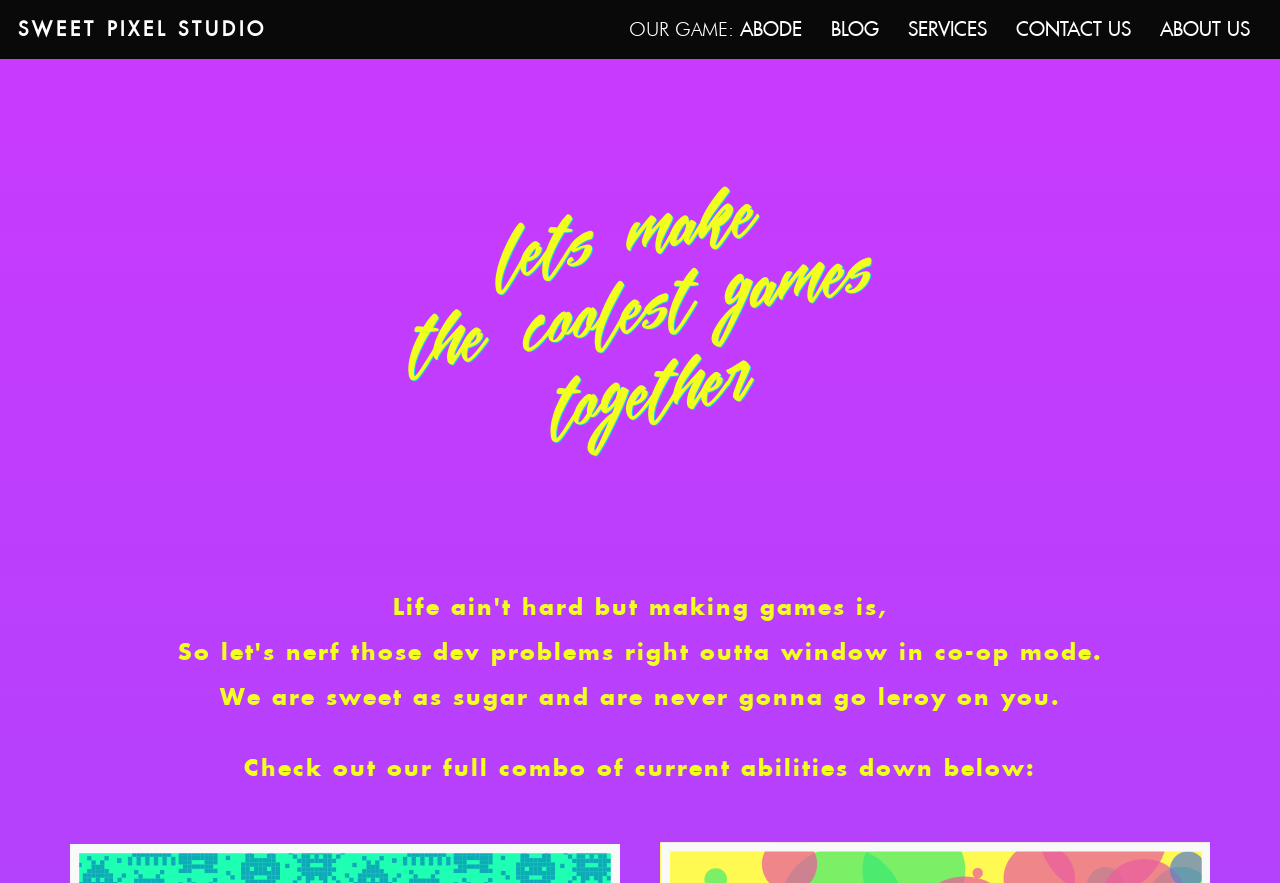What is the name of the studio?
Provide a detailed answer to the question using information from the image.

The name of the studio can be found in the heading element at the top of the webpage, which is also a link. The text content of this element is 'SWEET PIXEL STUDIO'.